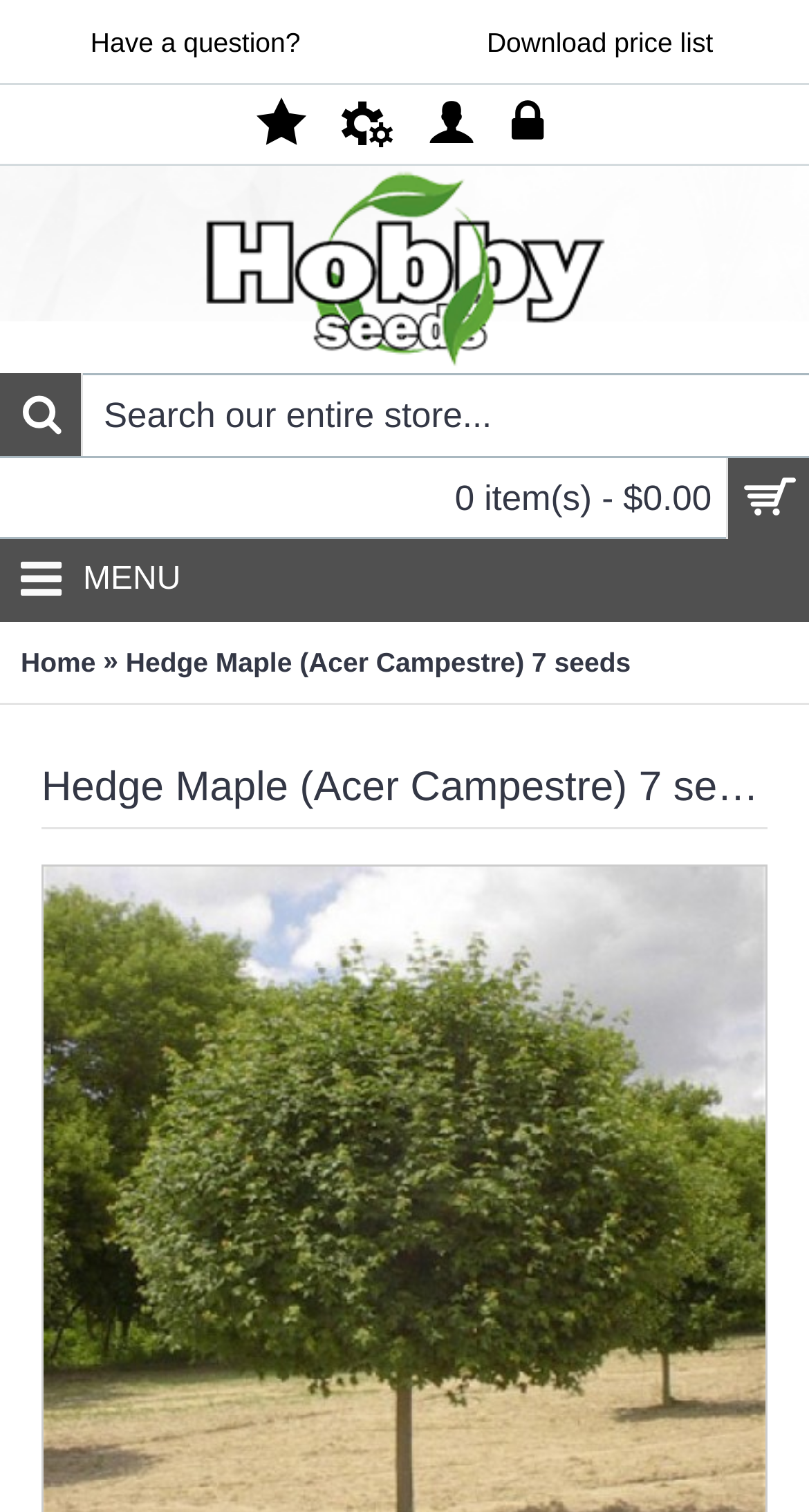Find and indicate the bounding box coordinates of the region you should select to follow the given instruction: "Go to 'Home'".

[0.026, 0.412, 0.118, 0.464]